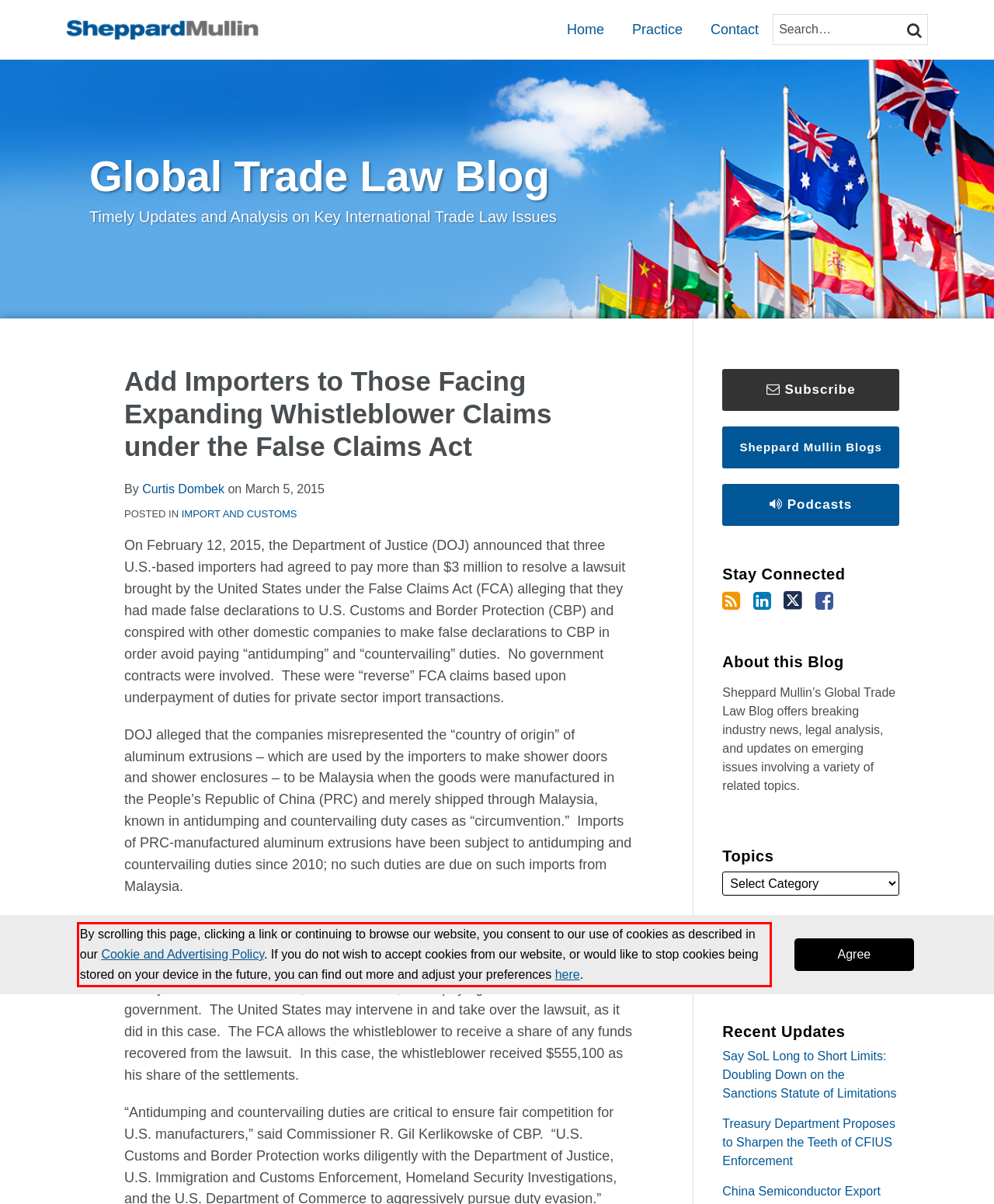Given a screenshot of a webpage, identify the red bounding box and perform OCR to recognize the text within that box.

By scrolling this page, clicking a link or continuing to browse our website, you consent to our use of cookies as described in our Cookie and Advertising Policy. If you do not wish to accept cookies from our website, or would like to stop cookies being stored on your device in the future, you can find out more and adjust your preferences here.